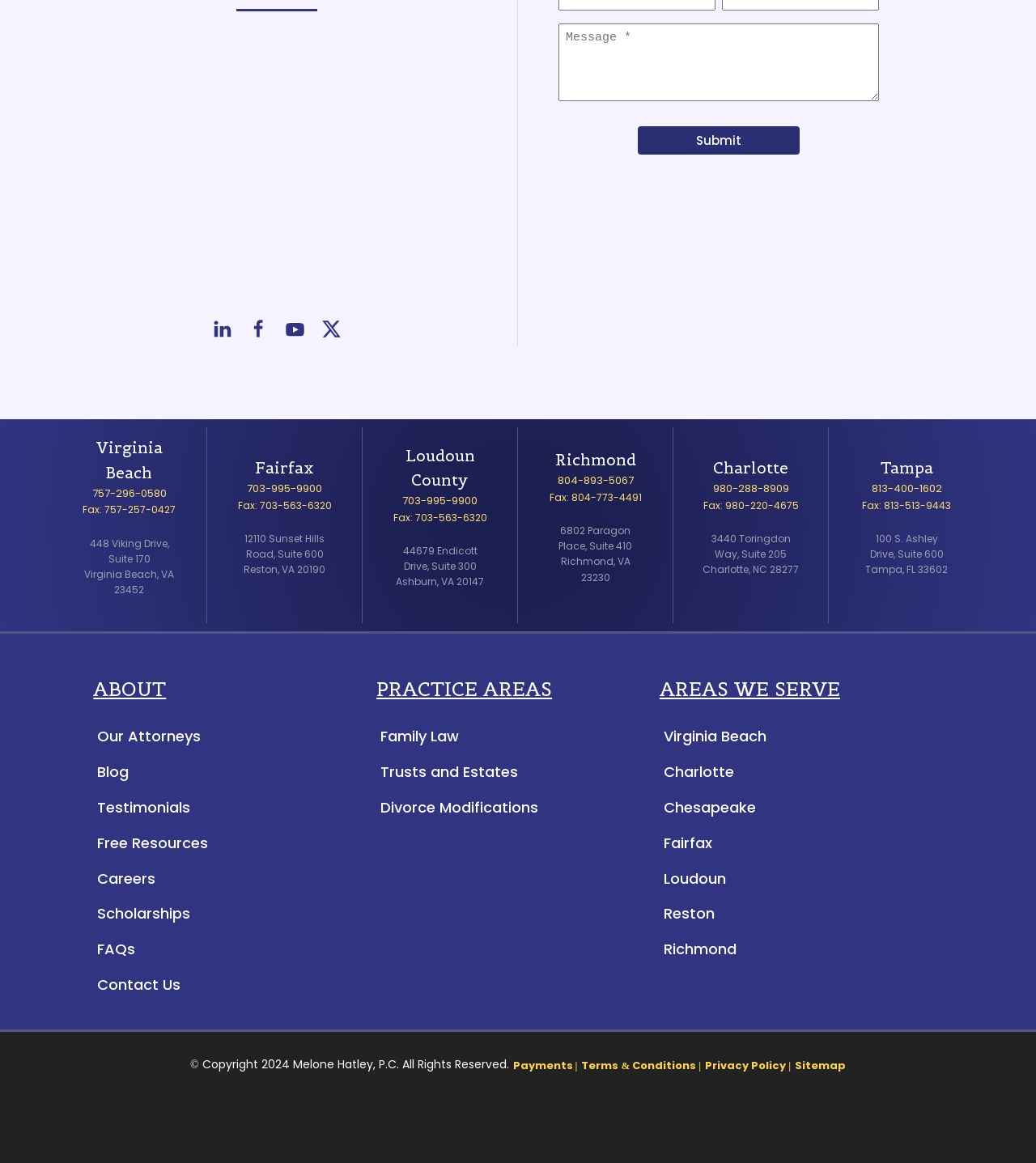How many social media links are there?
Provide an in-depth and detailed answer to the question.

I counted the number of social media links at the bottom of the webpage, which are LinkedIn, Facebook, YouTube, and Twitter.